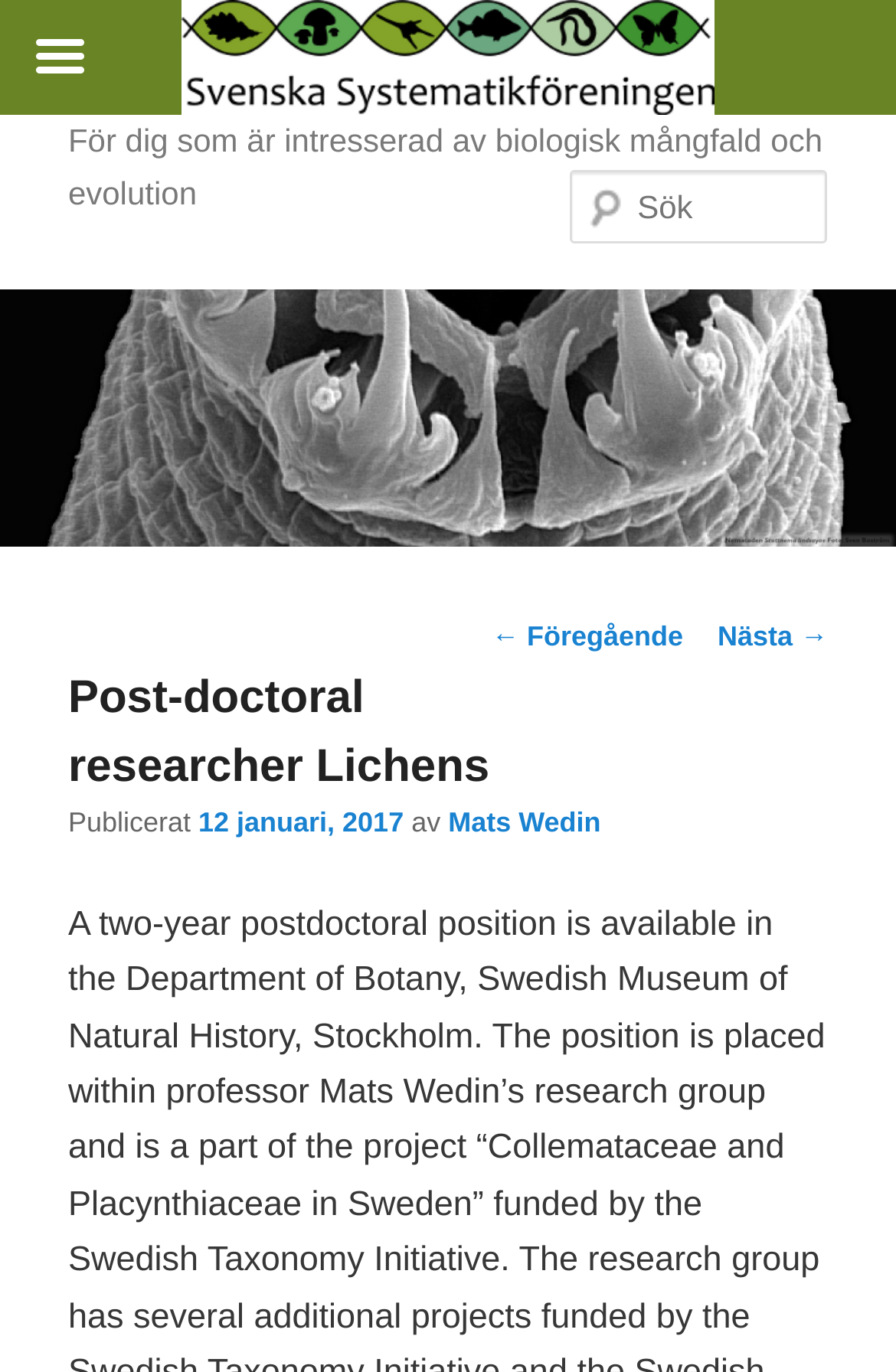Answer the following query with a single word or phrase:
What is the main topic of the webpage?

Biological diversity and evolution